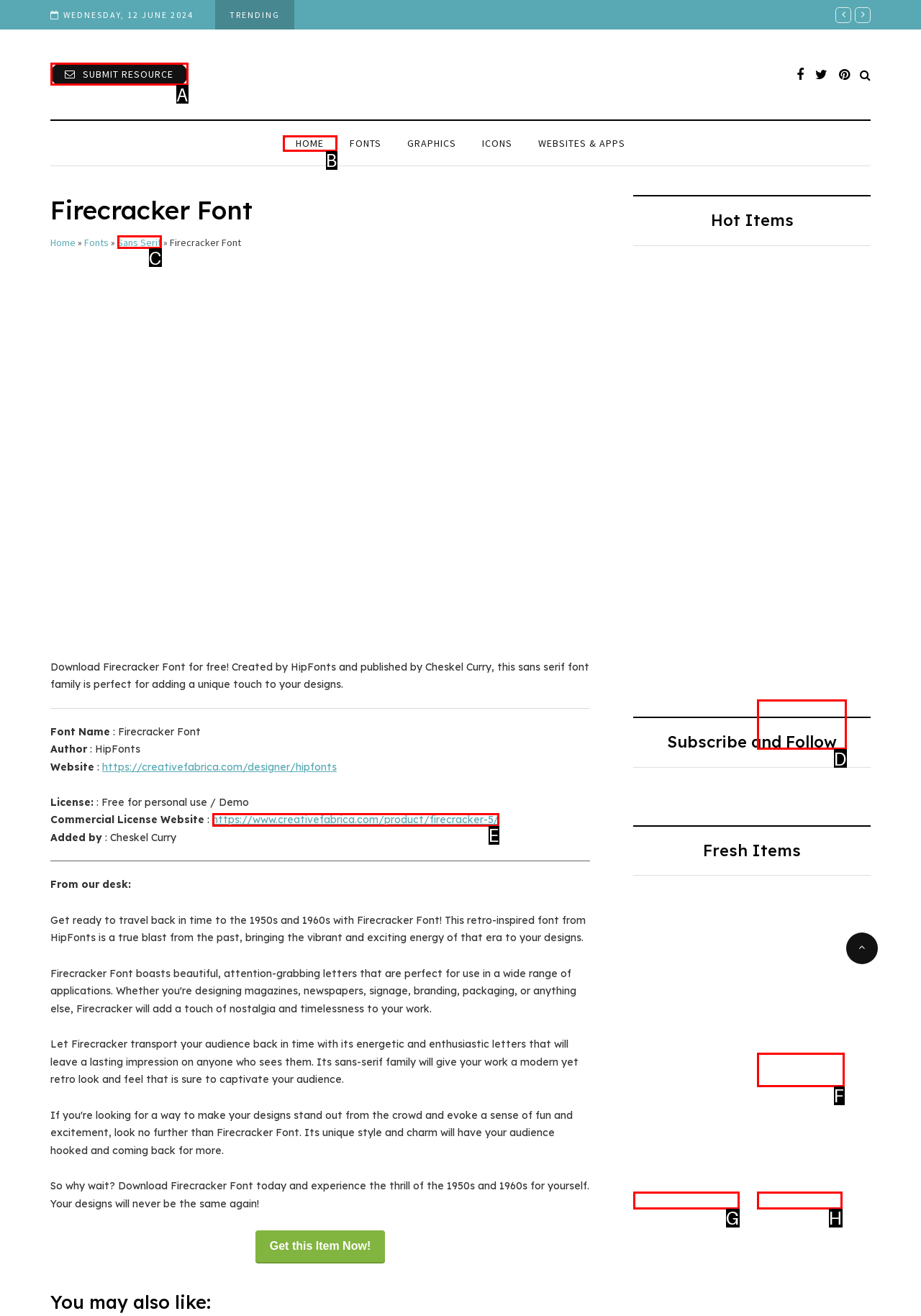Given the instruction: view SPECIES page, which HTML element should you click on?
Answer with the letter that corresponds to the correct option from the choices available.

None